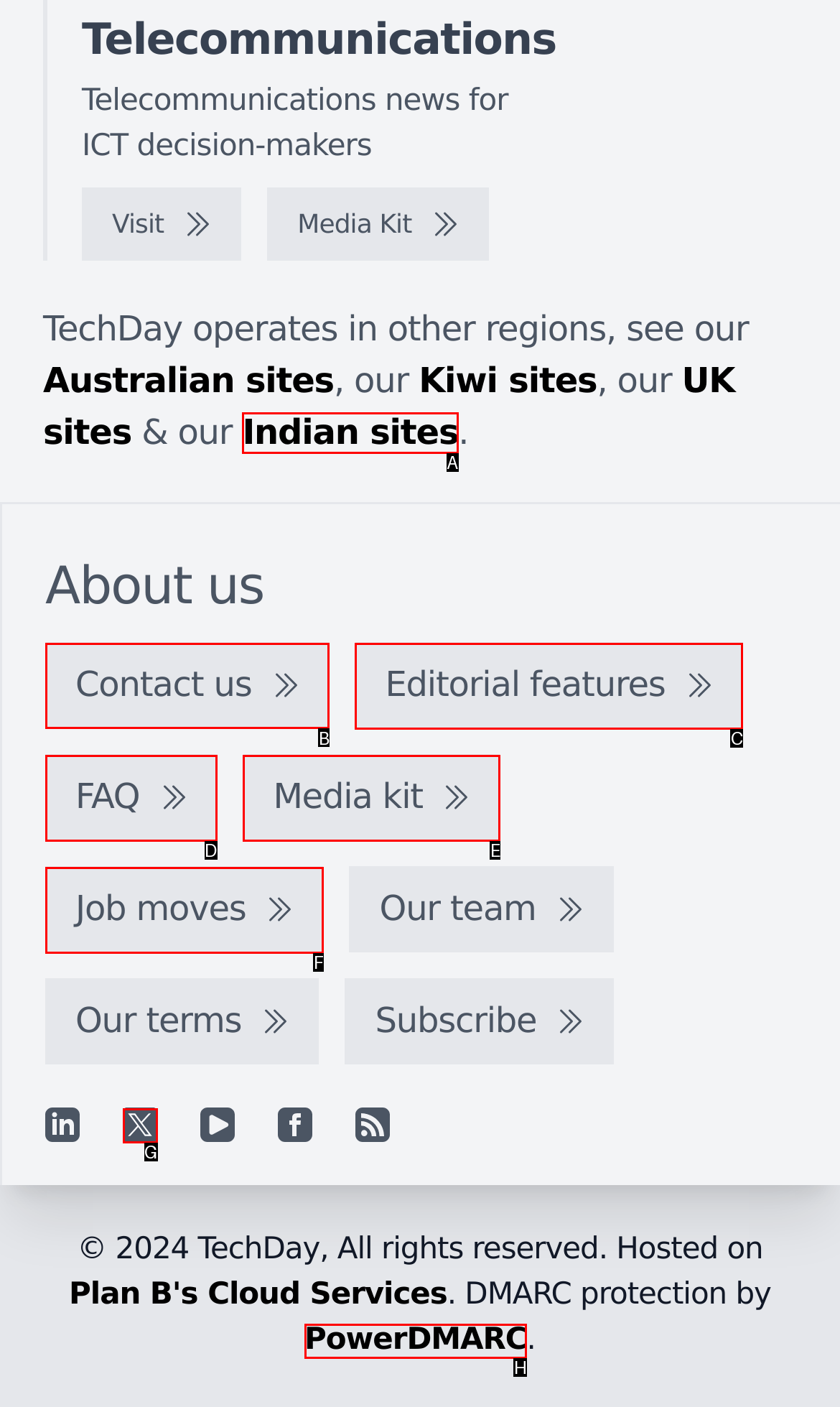Determine the letter of the UI element that will complete the task: Click the 'HOME' link
Reply with the corresponding letter.

None